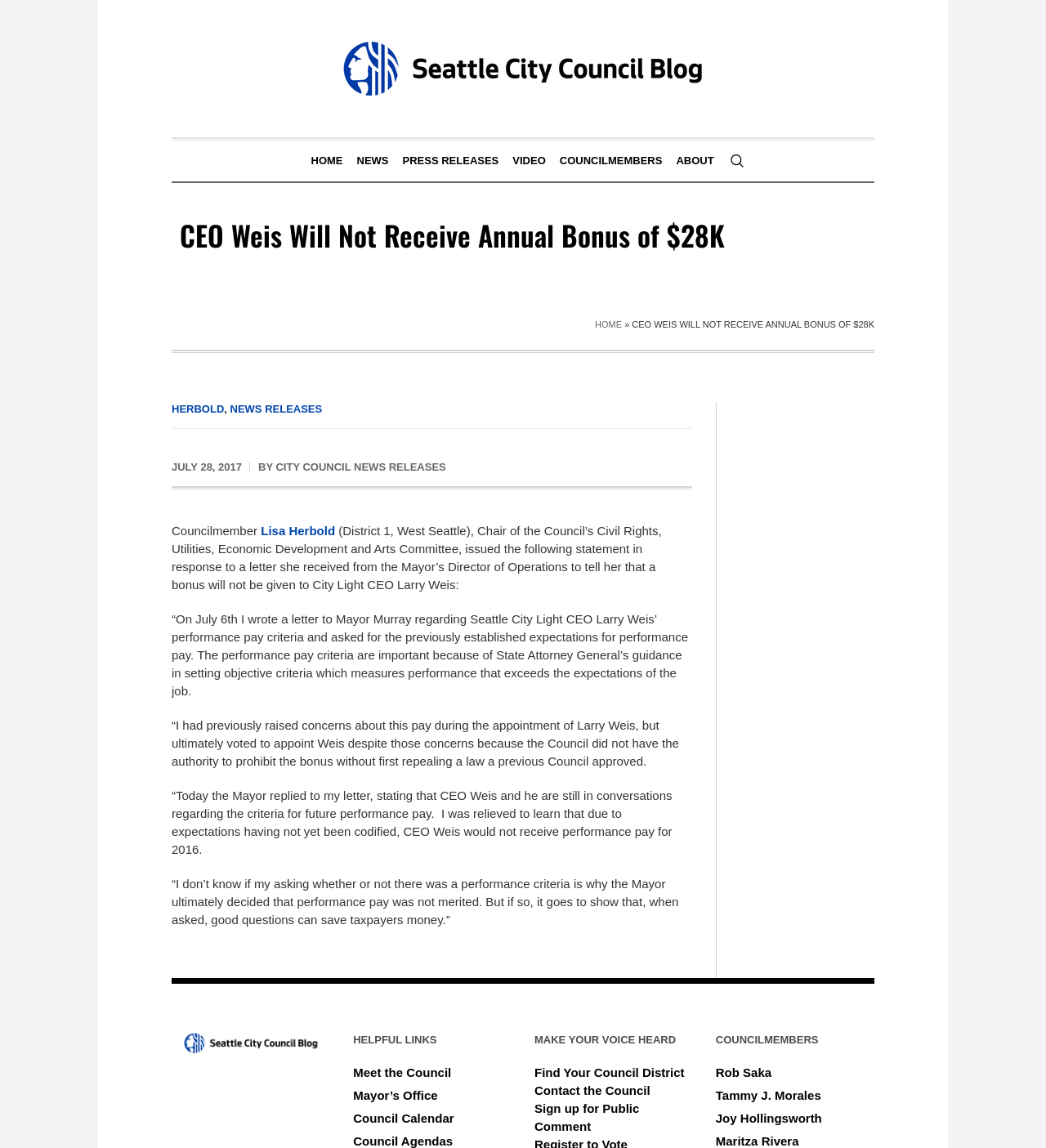Please identify the coordinates of the bounding box that should be clicked to fulfill this instruction: "Check the Council Calendar".

[0.338, 0.968, 0.434, 0.98]